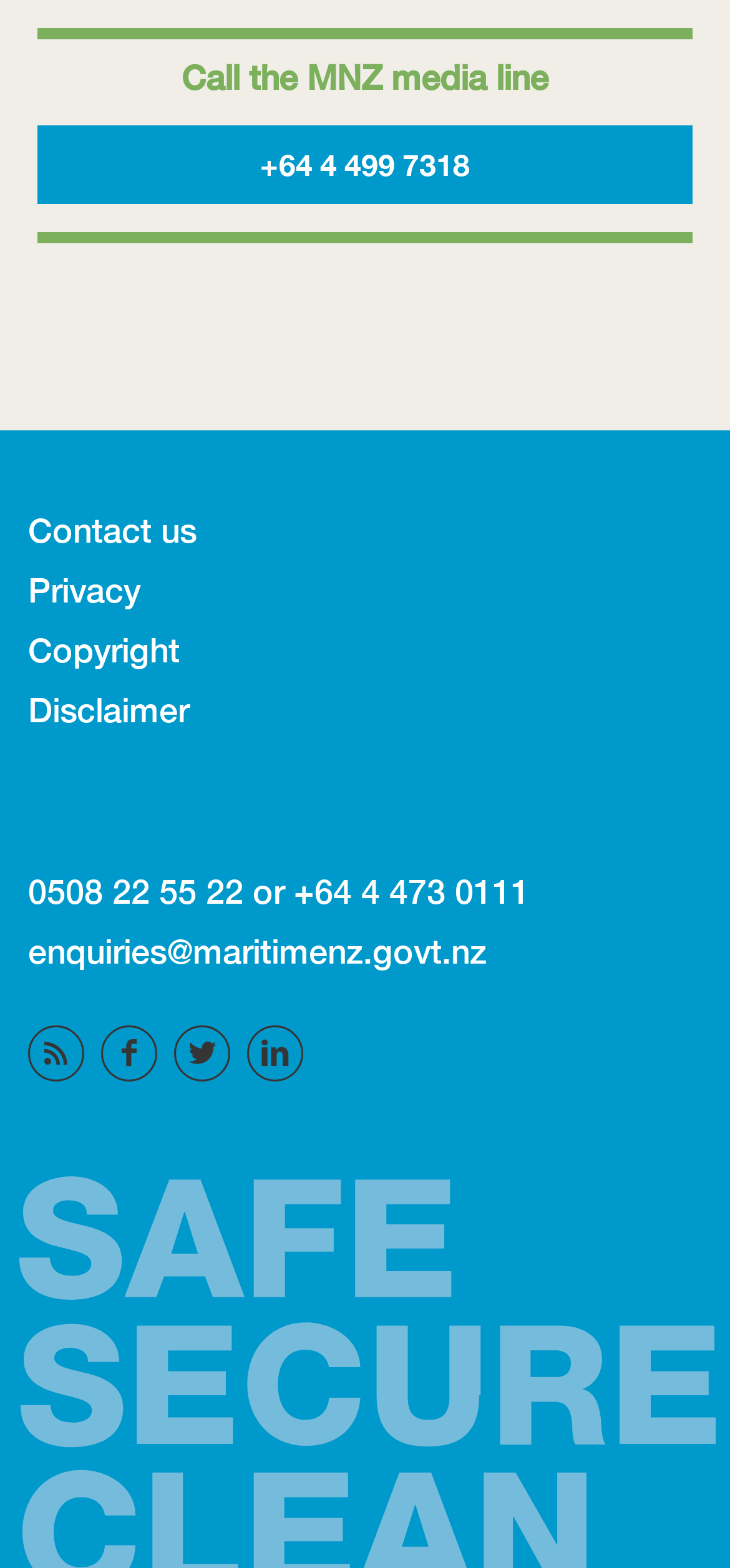What is the purpose of the provided phone numbers?
Refer to the image and respond with a one-word or short-phrase answer.

To contact Maritime NZ